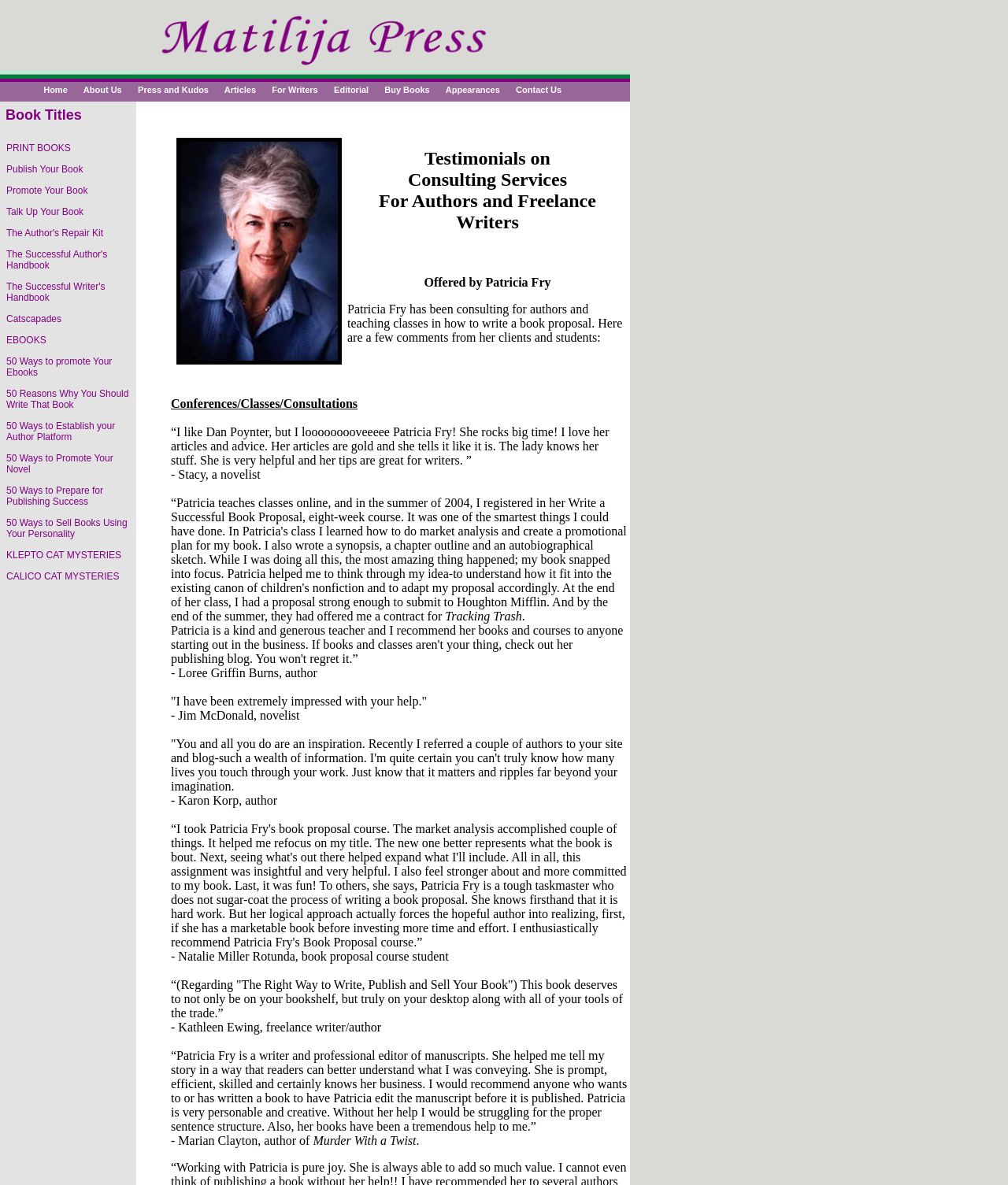Using the description "parent_node: Home", predict the bounding box of the relevant HTML element.

[0.323, 0.069, 0.373, 0.082]